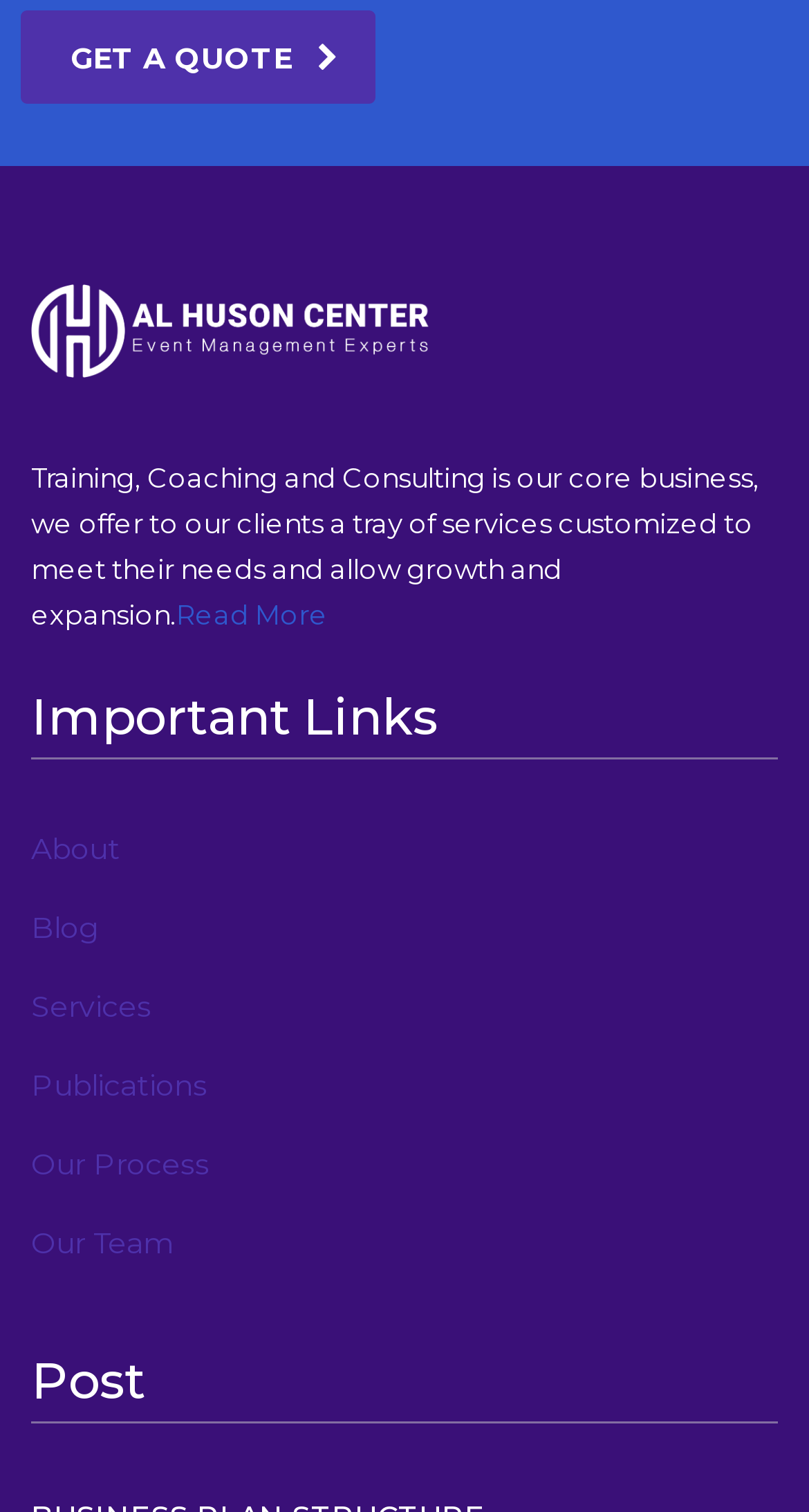What is the core business of Huson Center?
Based on the image, provide a one-word or brief-phrase response.

Training, Coaching and Consulting